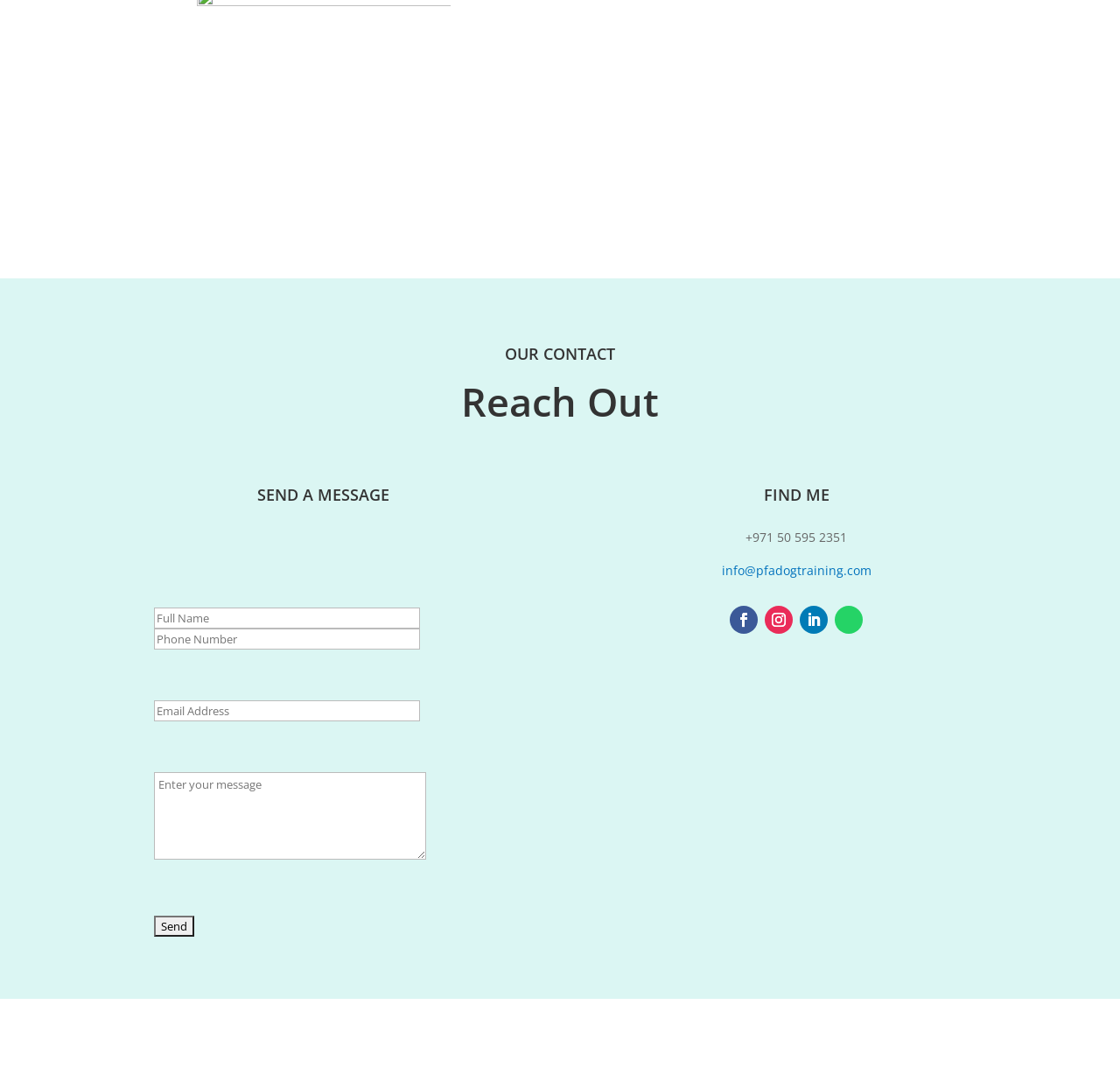Identify the bounding box coordinates for the UI element mentioned here: "value="Send"". Provide the coordinates as four float values between 0 and 1, i.e., [left, top, right, bottom].

[0.138, 0.831, 0.175, 0.848]